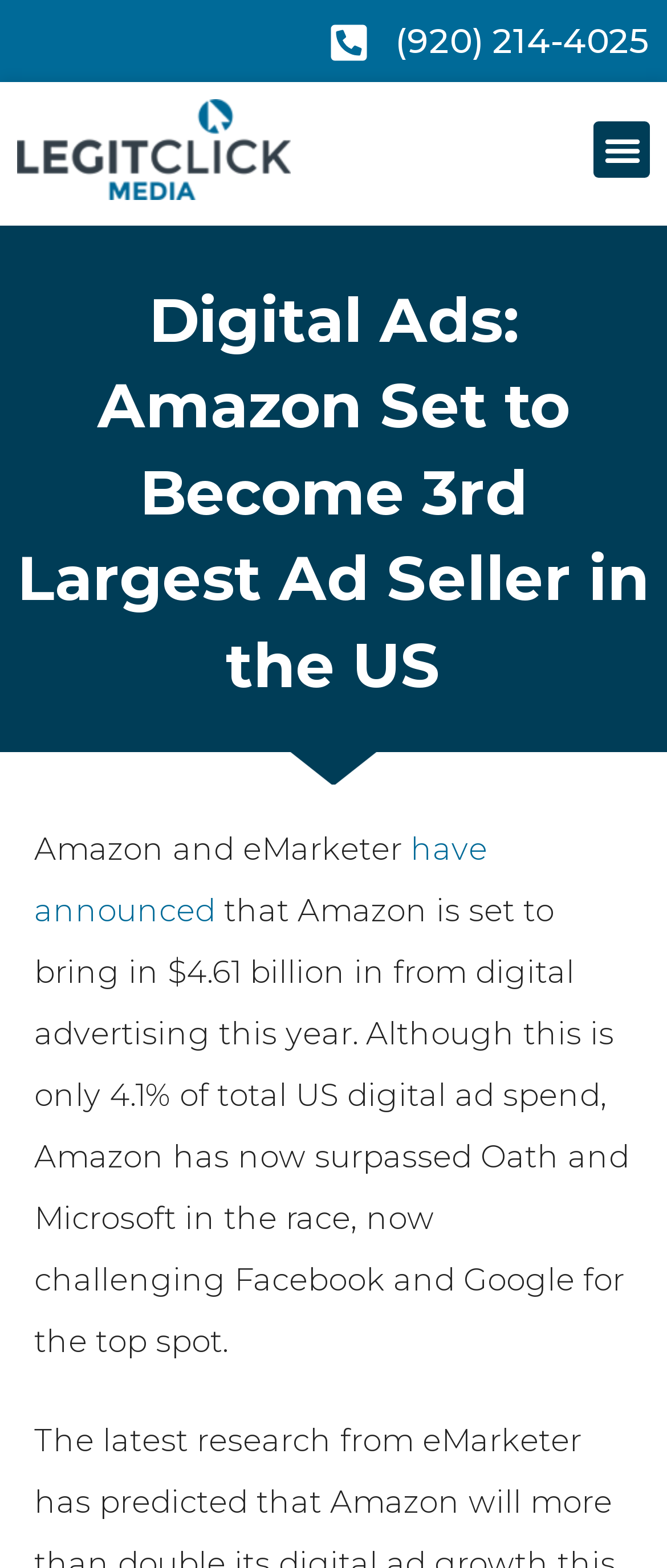Using the provided element description: "have announced", identify the bounding box coordinates. The coordinates should be four floats between 0 and 1 in the order [left, top, right, bottom].

[0.051, 0.53, 0.731, 0.593]